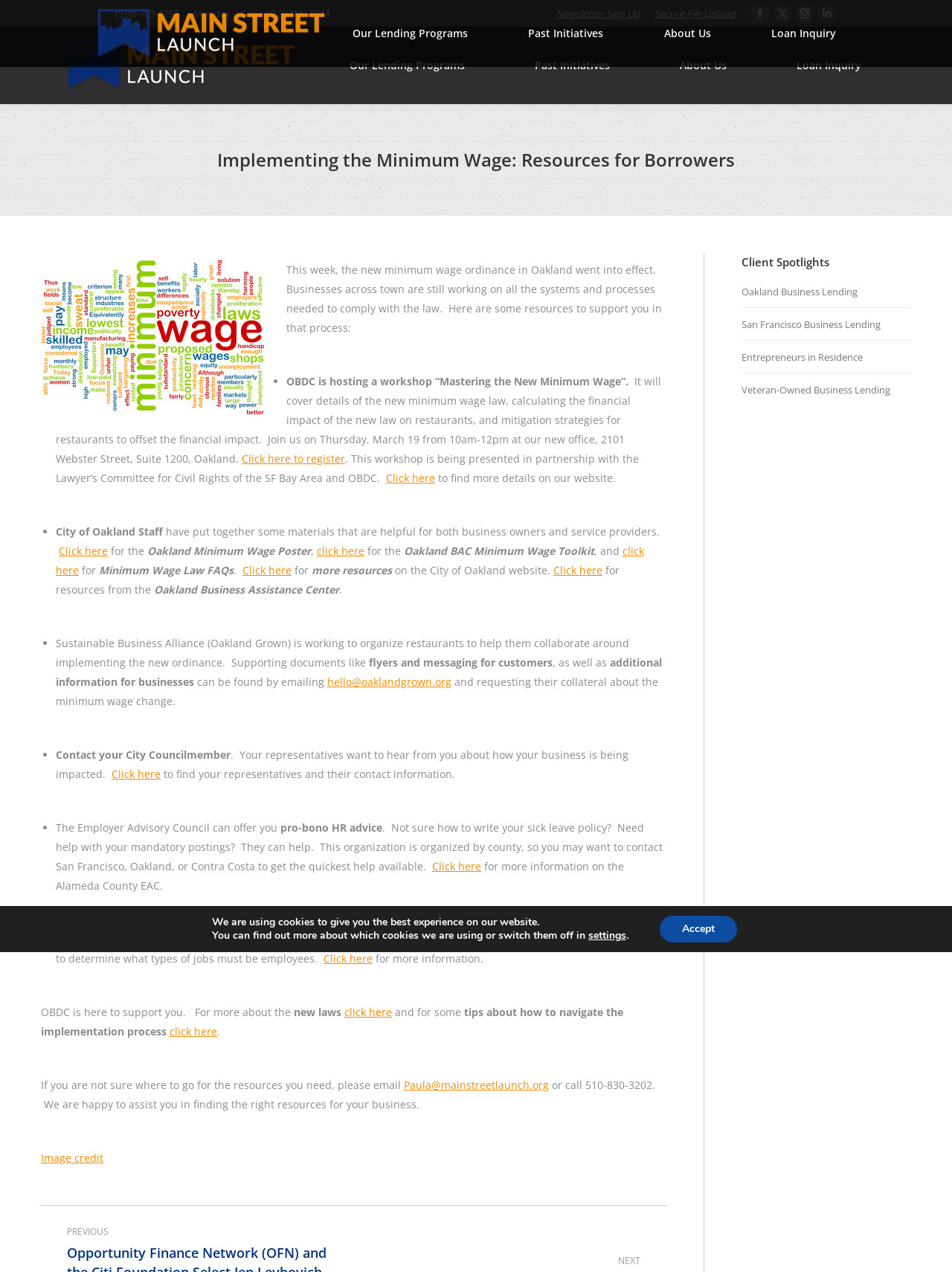Extract the main heading text from the webpage.

Implementing the Minimum Wage: Resources for Borrowers